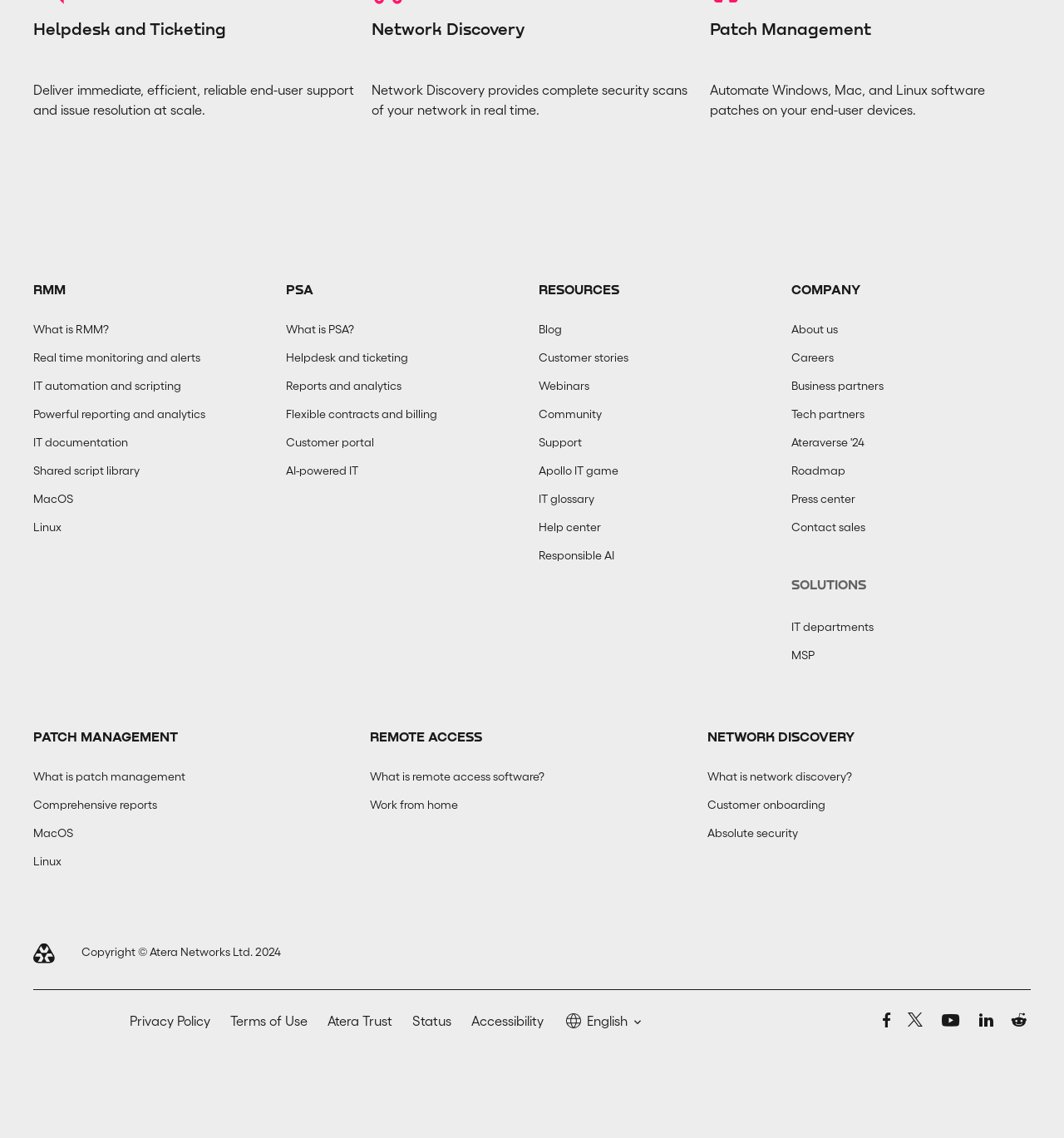Respond to the question with just a single word or phrase: 
What is the name of the company that owns this website?

Atera Networks Ltd.